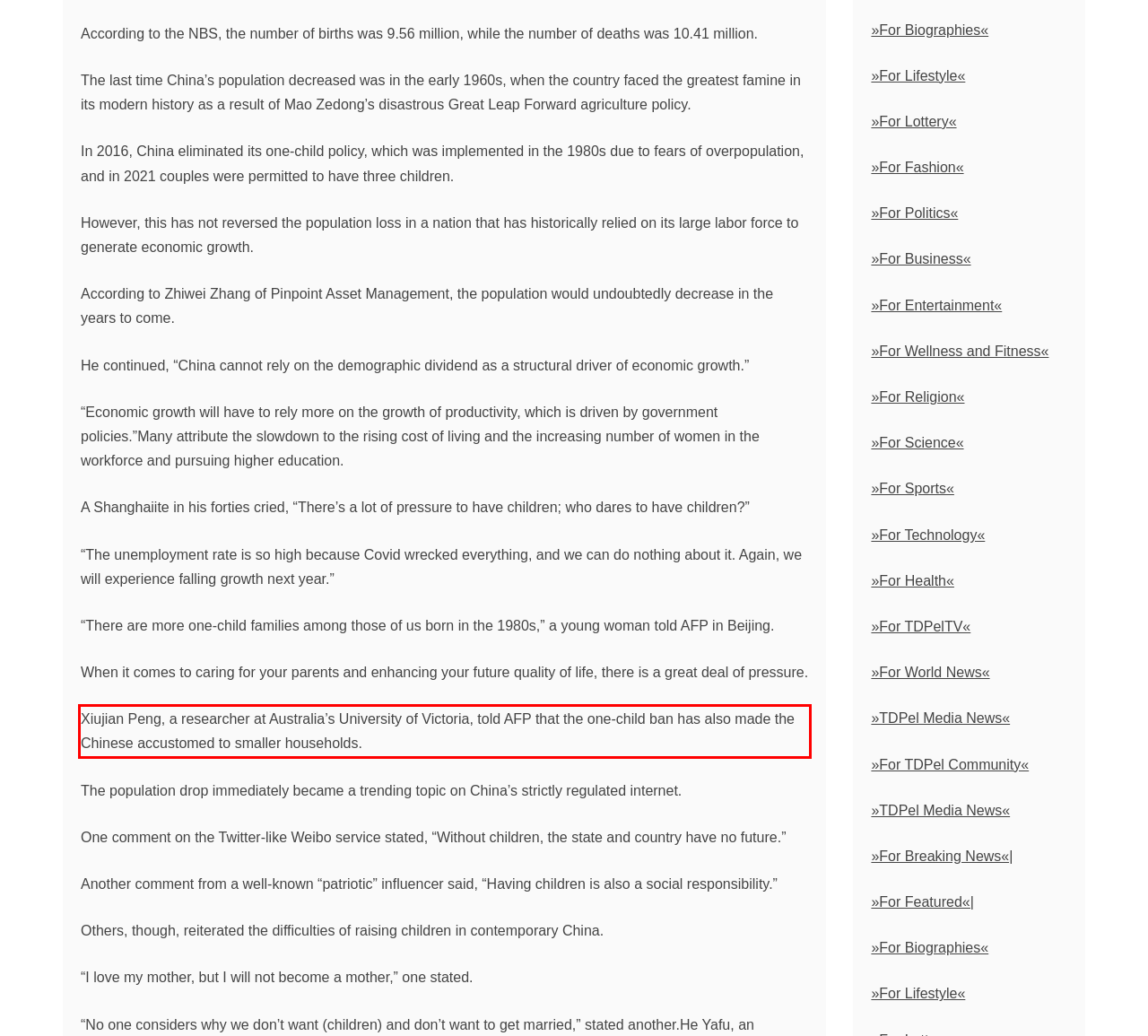Please examine the webpage screenshot and extract the text within the red bounding box using OCR.

Xiujian Peng, a researcher at Australia’s University of Victoria, told AFP that the one-child ban has also made the Chinese accustomed to smaller households.